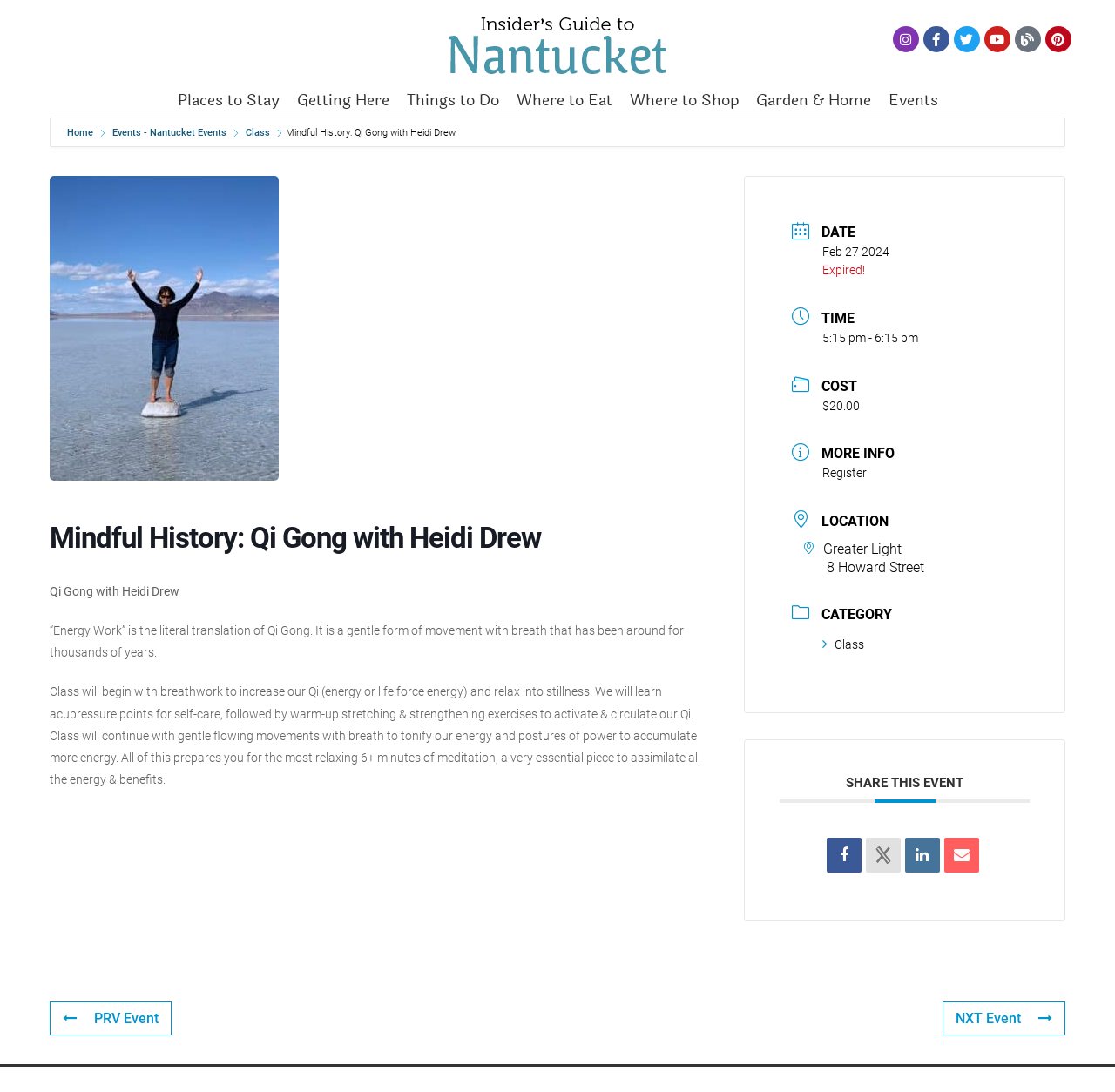Give a detailed account of the webpage's layout and content.

This webpage is about a Qi Gong event with Heidi Drew on Nantucket. At the top, there are several social media links, including Instagram, Facebook, Twitter, YouTube, Blog, and Pinterest, aligned horizontally. Below these links, there are navigation links, including "Places to Stay", "Getting Here", "Things to Do", "Where to Eat", "Where to Shop", and "Garden & Home", also aligned horizontally.

The main content of the webpage is an article about the Qi Gong event. The title "Mindful History: Qi Gong with Heidi Drew" is displayed prominently at the top of the article. Below the title, there is a brief description of Qi Gong, which is a gentle form of movement with breath that has been around for thousands of years.

The article then describes the class, which will begin with breathwork and acupressure points for self-care, followed by warm-up stretching and strengthening exercises, and gentle flowing movements with breath. The class will conclude with a 6-minute meditation.

Below the class description, there are several sections providing details about the event, including the date (February 27, 2024), time (5:15 pm - 6:15 pm), cost ($20.00), and location (Greater Light, 8 Howard Street). There is also a "Register" link for users to sign up for the event.

At the bottom of the webpage, there are links to share the event on social media, including Facebook, Twitter, and other platforms. There are also links to previous and next events, labeled "PRV Event" and "NXT Event", respectively.